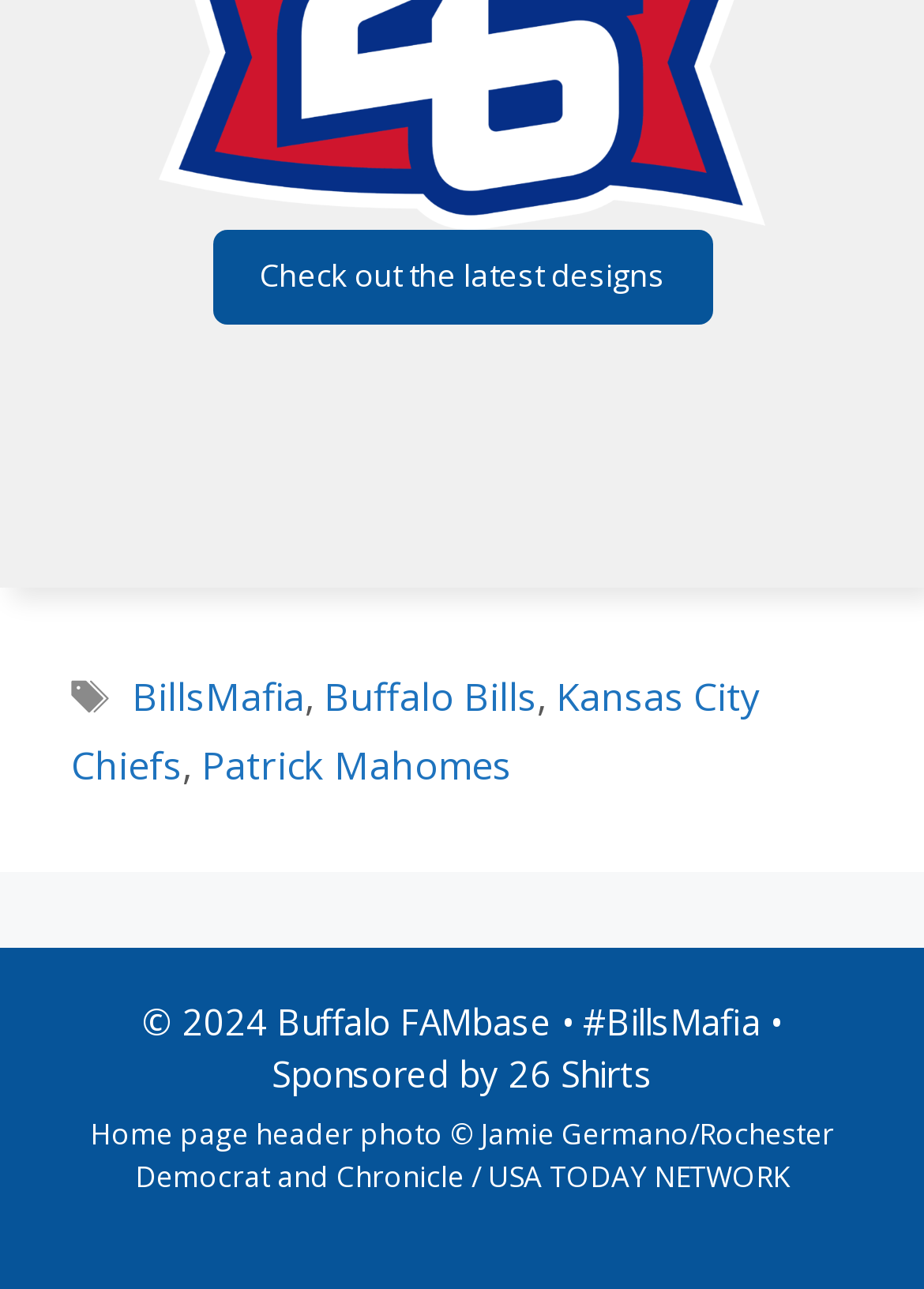How many teams are mentioned in the footer?
Look at the screenshot and respond with one word or a short phrase.

2